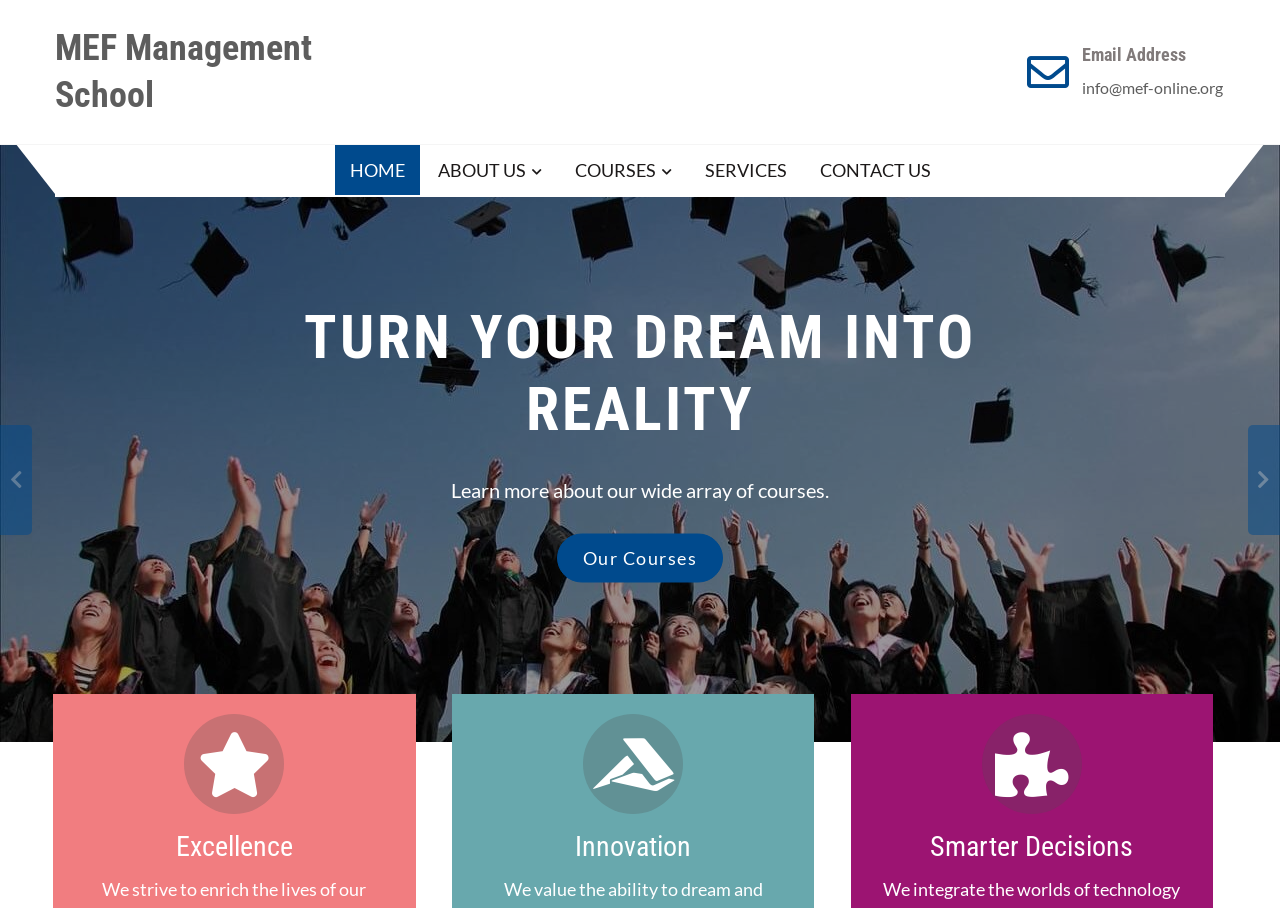Locate the bounding box coordinates of the clickable region to complete the following instruction: "go to home page."

[0.261, 0.159, 0.328, 0.214]